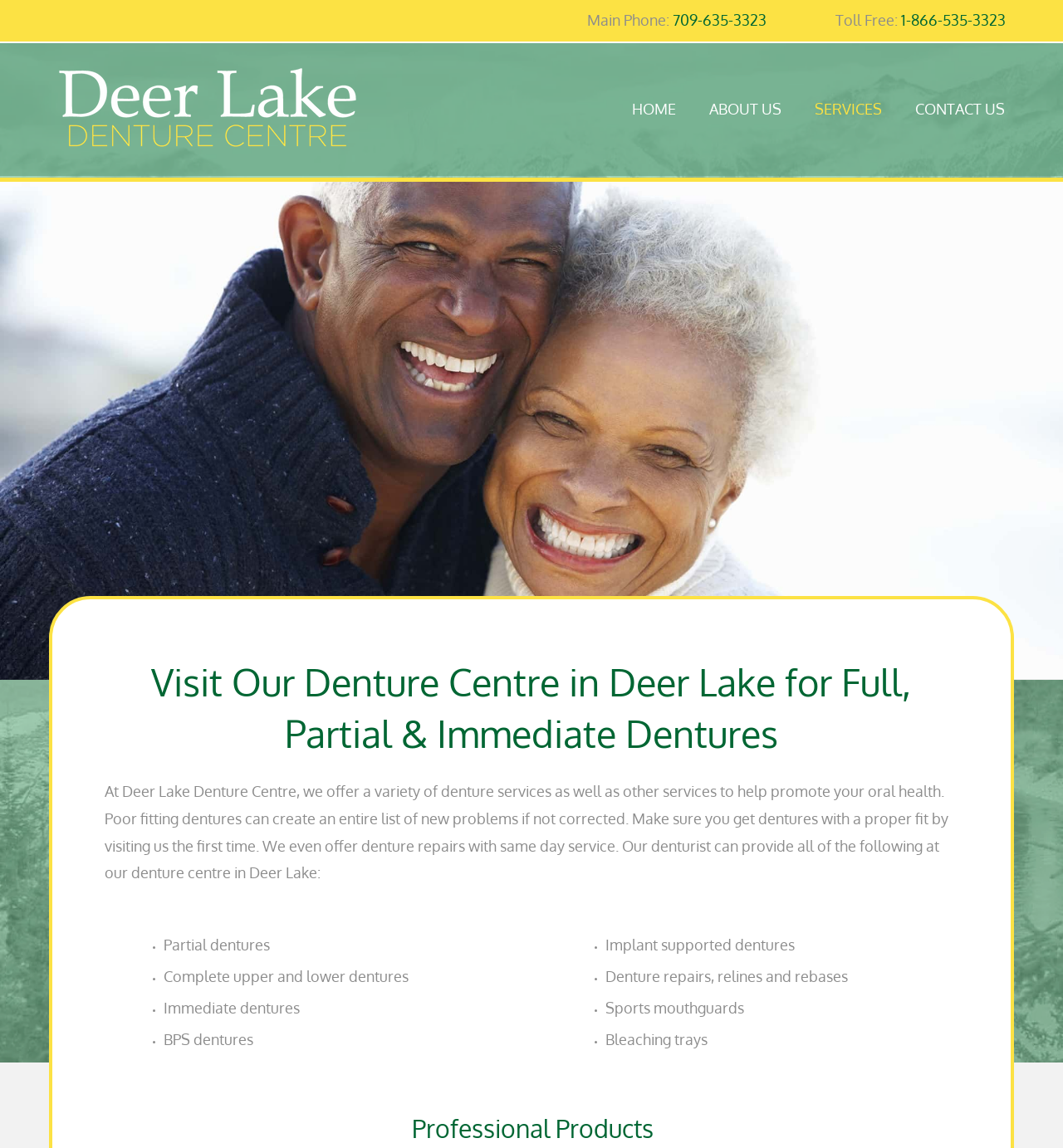Determine the main heading of the webpage and generate its text.

Visit Our Denture Centre in Deer Lake for Full, Partial & Immediate Dentures
